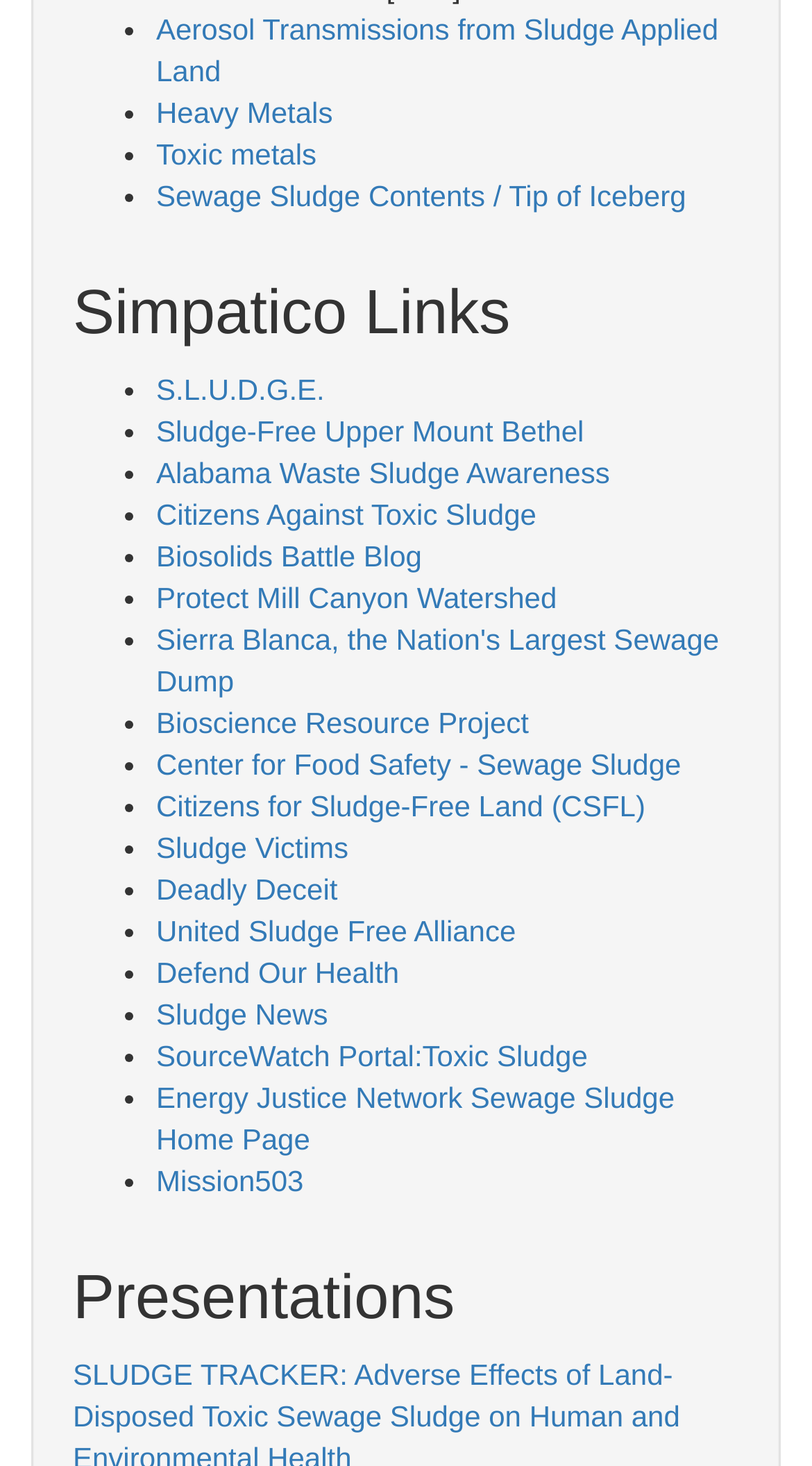What type of links are listed on the webpage?
Refer to the screenshot and deliver a thorough answer to the question presented.

The links listed on the webpage are primarily related to advocacy groups, organizations, and resources focused on issues related to sewage sludge, such as its impact on the environment and human health.